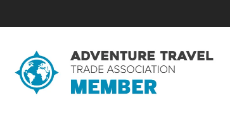What does the stylized globe symbolize?
Craft a detailed and extensive response to the question.

The stylized globe in the logo is a symbol that represents global connectivity and exploration, which are core aspects of adventure travel, and the organization's commitment to promoting responsible and sustainable practices in this industry.